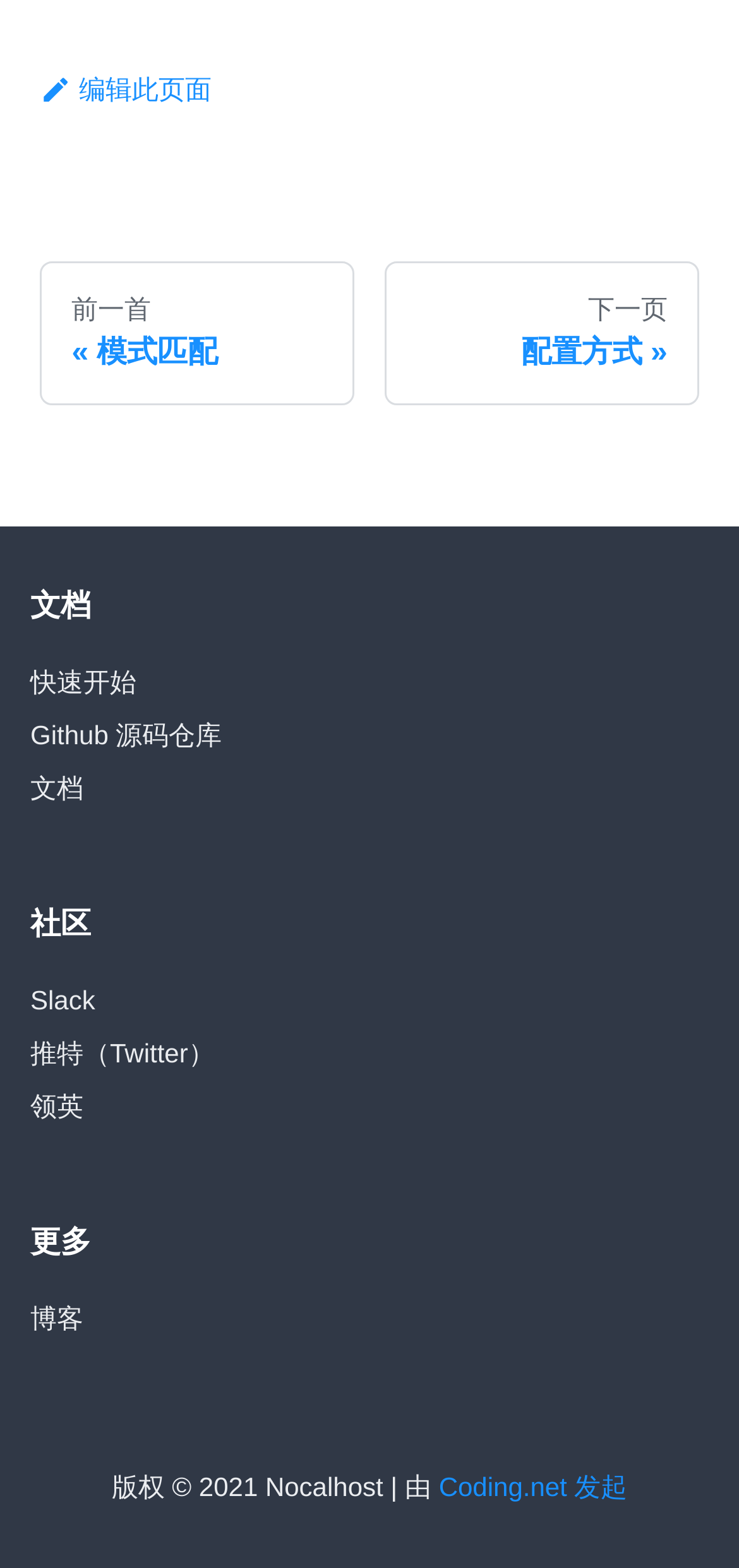What is the first navigation link?
Refer to the image and respond with a one-word or short-phrase answer.

前一首 « 模式匹配